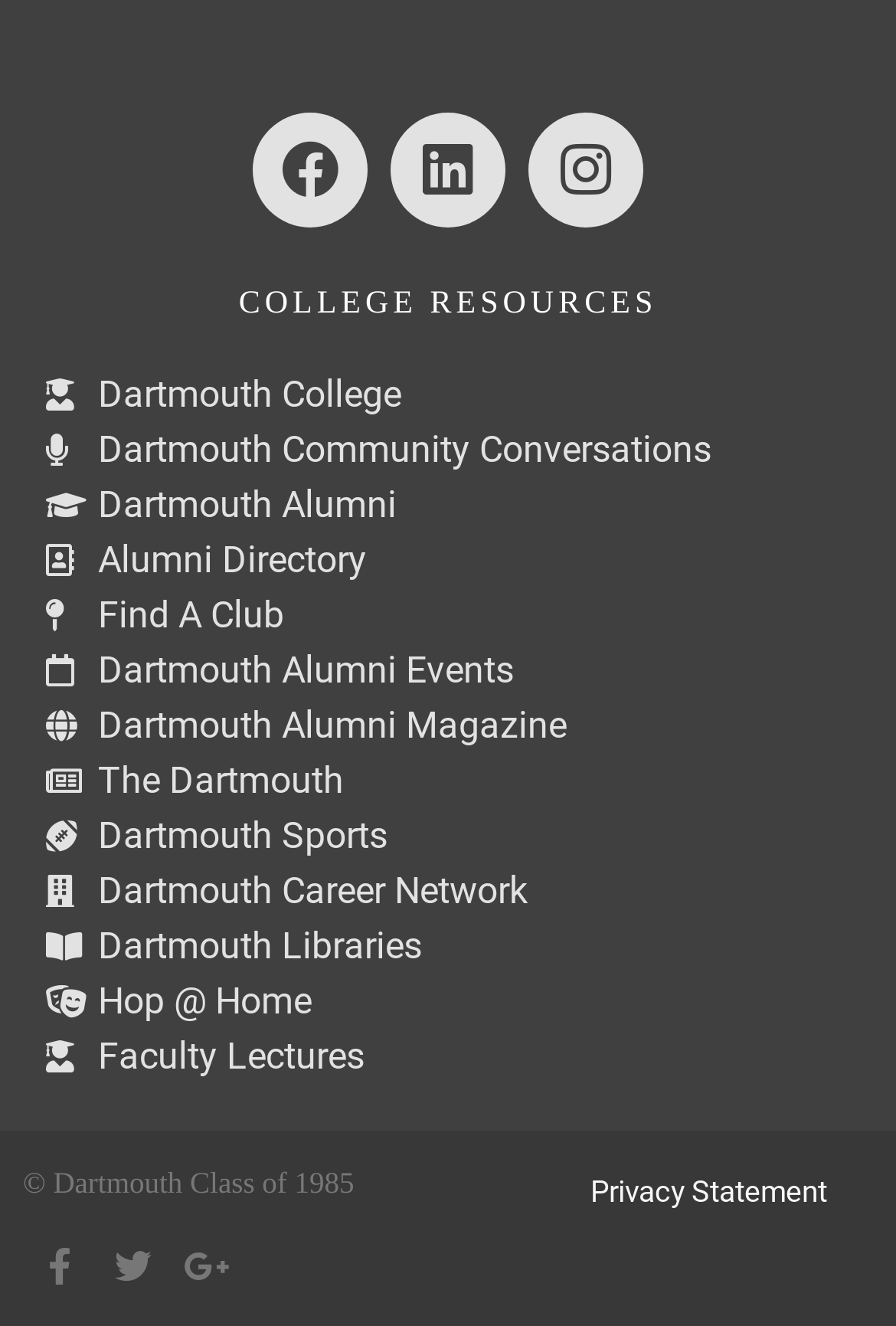Determine the bounding box for the described UI element: "Dartmouth Libraries".

[0.051, 0.693, 0.949, 0.734]